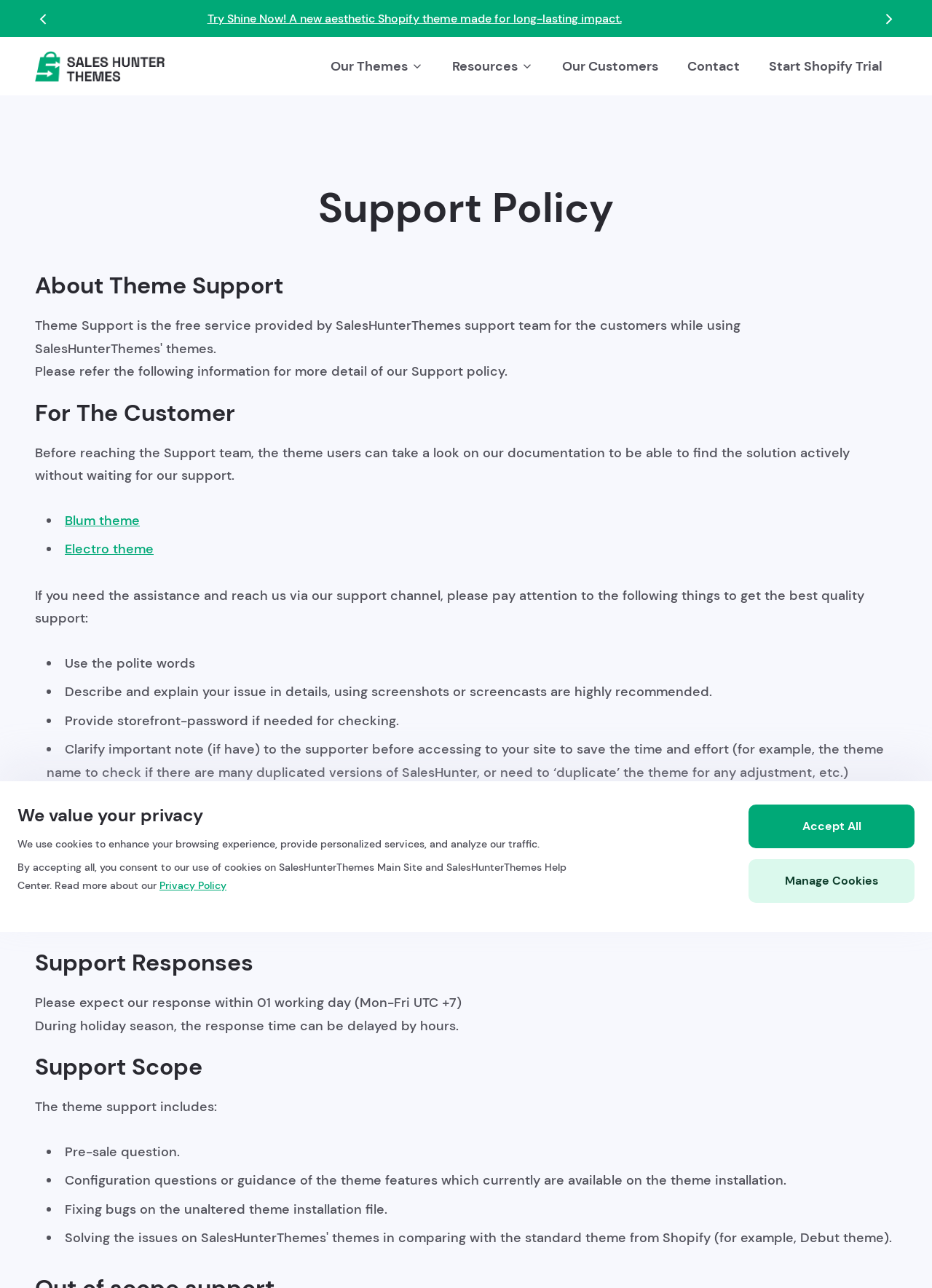Offer a detailed account of what is visible on the webpage.

This webpage is about the Support Policy of SalesHunterThemes, a theme support team. At the top, there is a carousel announcement section with two slides, each containing a link to "Try Shine Now!" and a button to slide left or right. Below the carousel, there is a logo of SalesHunterThemes, which is also a link.

On the left side of the page, there are three sections: "Our Themes", "Resources", and "Our Customers", each with a disclosure triangle that can be expanded. On the right side, there are three links: "Contact", "Start Shopify Trial", and a heading "We value your privacy" followed by a paragraph of text about cookies and a link to the "Privacy Policy".

The main content of the page is divided into several sections. The first section is "About Theme Support", which provides an introduction to the support policy. The second section is "For The Customer", which explains what customers can do before reaching out to the support team, including checking the documentation and providing detailed information about their issue.

The third section is "Support Channel", which explains that the support team can be reached via email using a contact form or by sending an email directly to hi@saleshunterthemes.com. The fourth section is "Support Responses", which states that the support team will respond within one working day, except during holiday seasons.

The fifth section is "Support Scope", which outlines what is included in the theme support, such as pre-sale questions, configuration questions, and fixing bugs on unaltered theme installation files. Throughout the page, there are several headings, links, and static text elements that provide more information about the support policy.